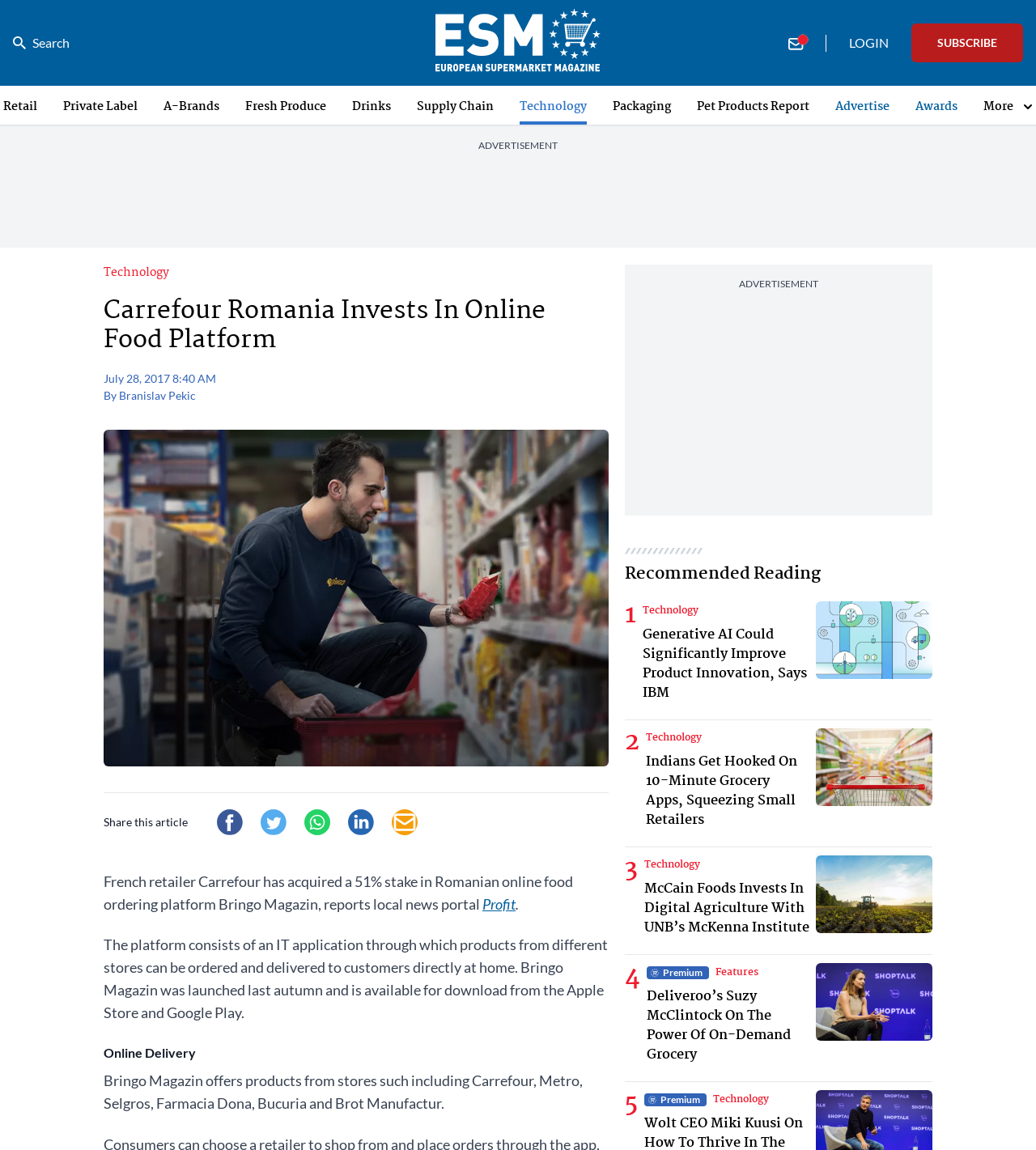When was the article published?
Using the image, provide a concise answer in one word or a short phrase.

July 28, 2017 8:40 AM